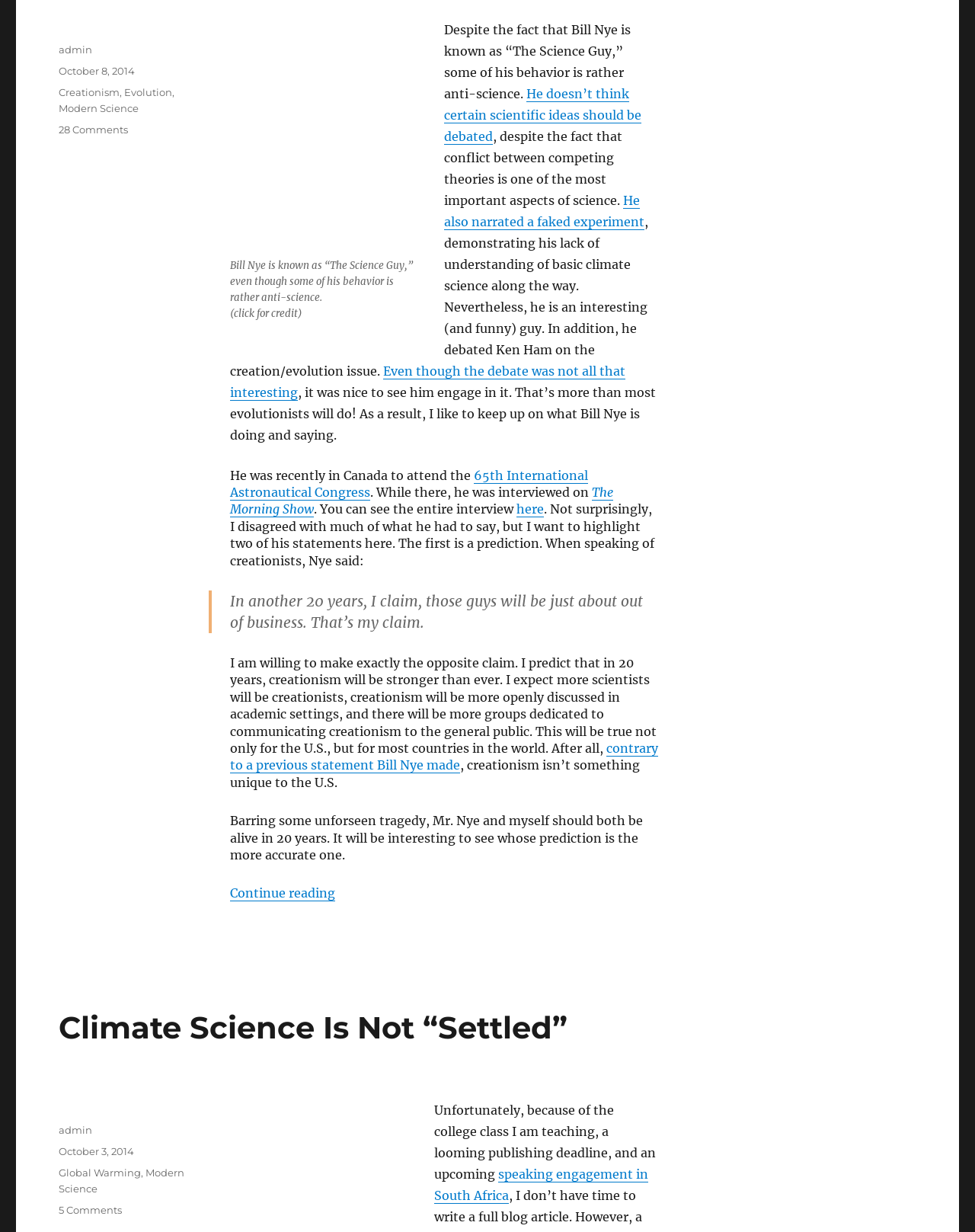Provide a one-word or short-phrase answer to the question:
What is the title of the article that the author is referencing?

Bill Nye Makes a Prediction